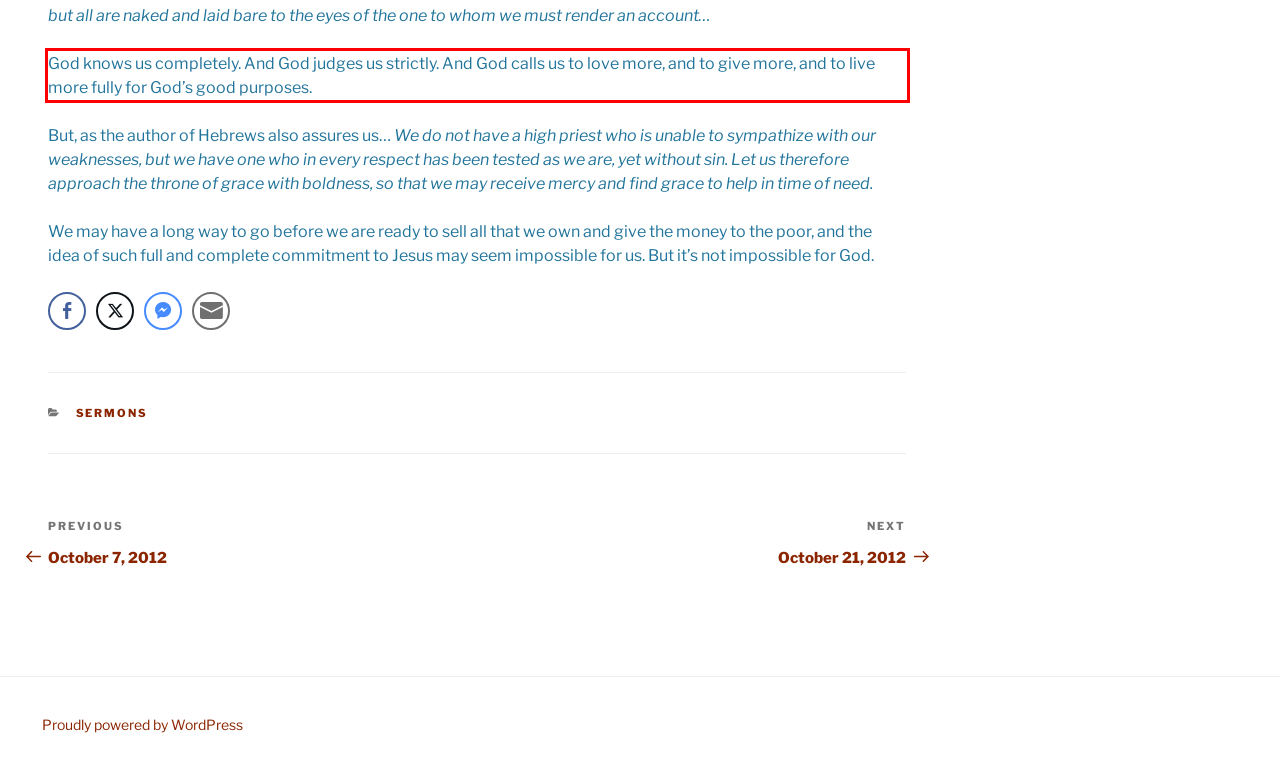Within the screenshot of a webpage, identify the red bounding box and perform OCR to capture the text content it contains.

God knows us completely. And God judges us strictly. And God calls us to love more, and to give more, and to live more fully for God’s good purposes.